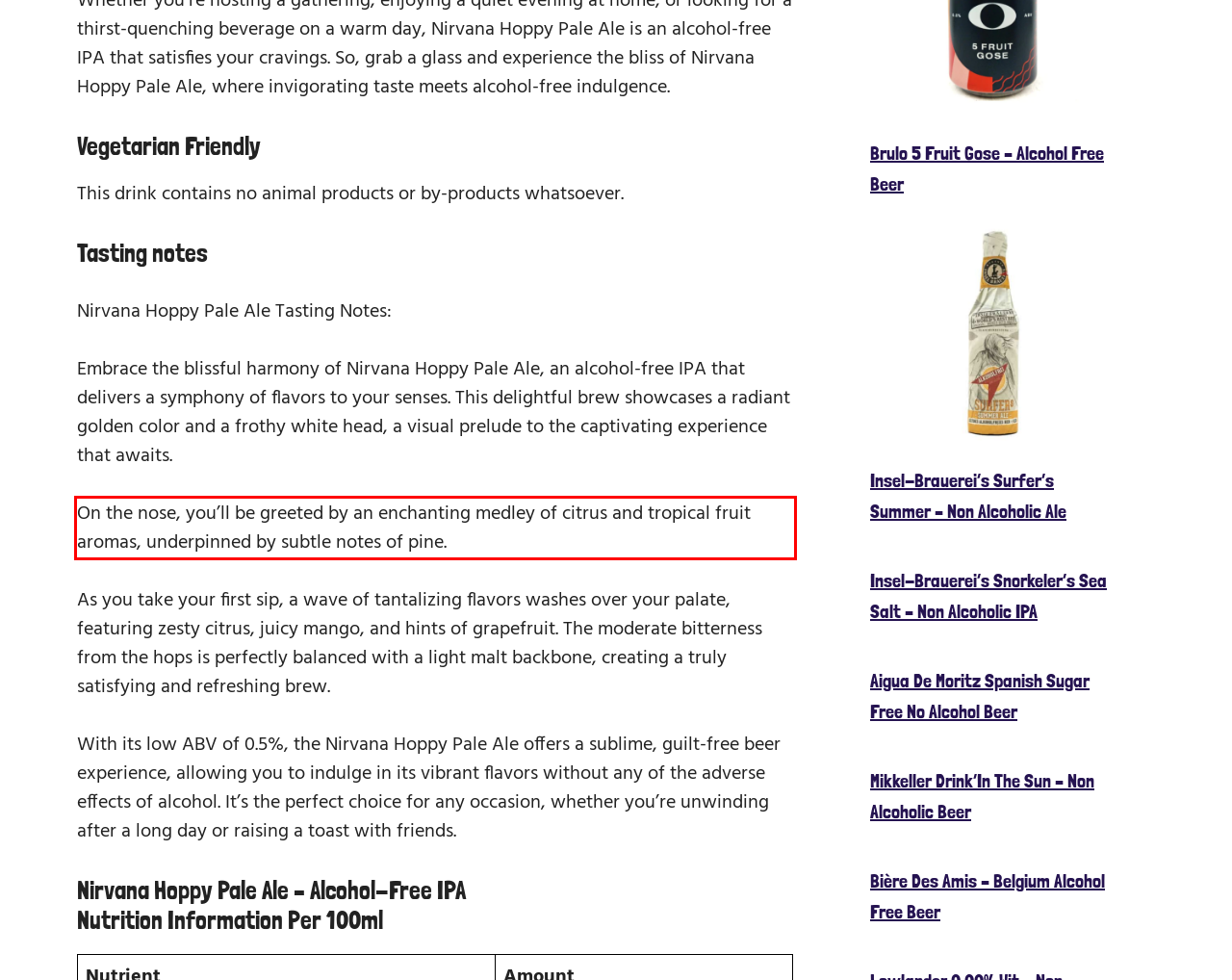From the given screenshot of a webpage, identify the red bounding box and extract the text content within it.

On the nose, you’ll be greeted by an enchanting medley of citrus and tropical fruit aromas, underpinned by subtle notes of pine.